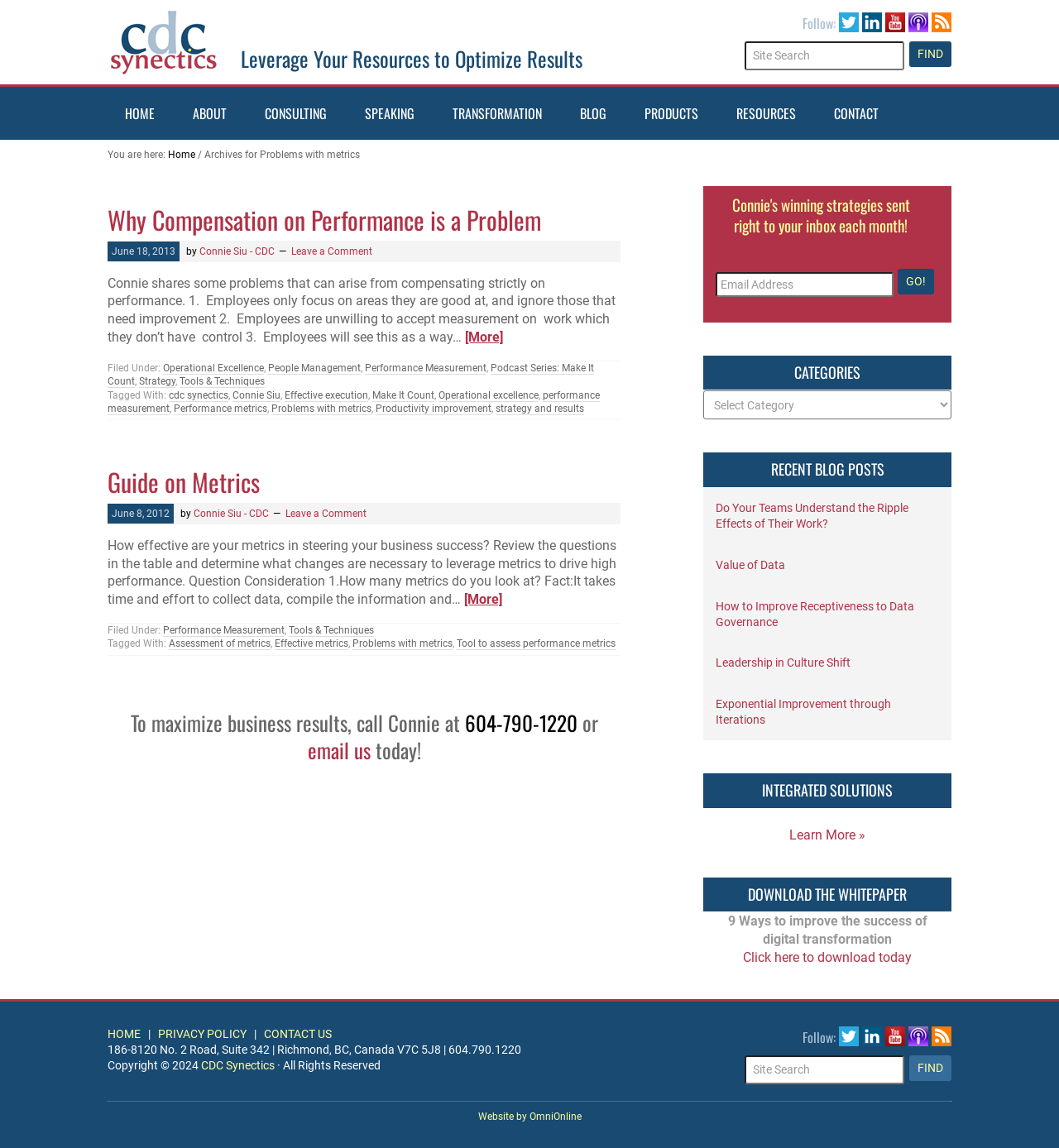Identify the bounding box of the HTML element described as: "Exponential Improvement through Iterations".

[0.676, 0.608, 0.841, 0.633]